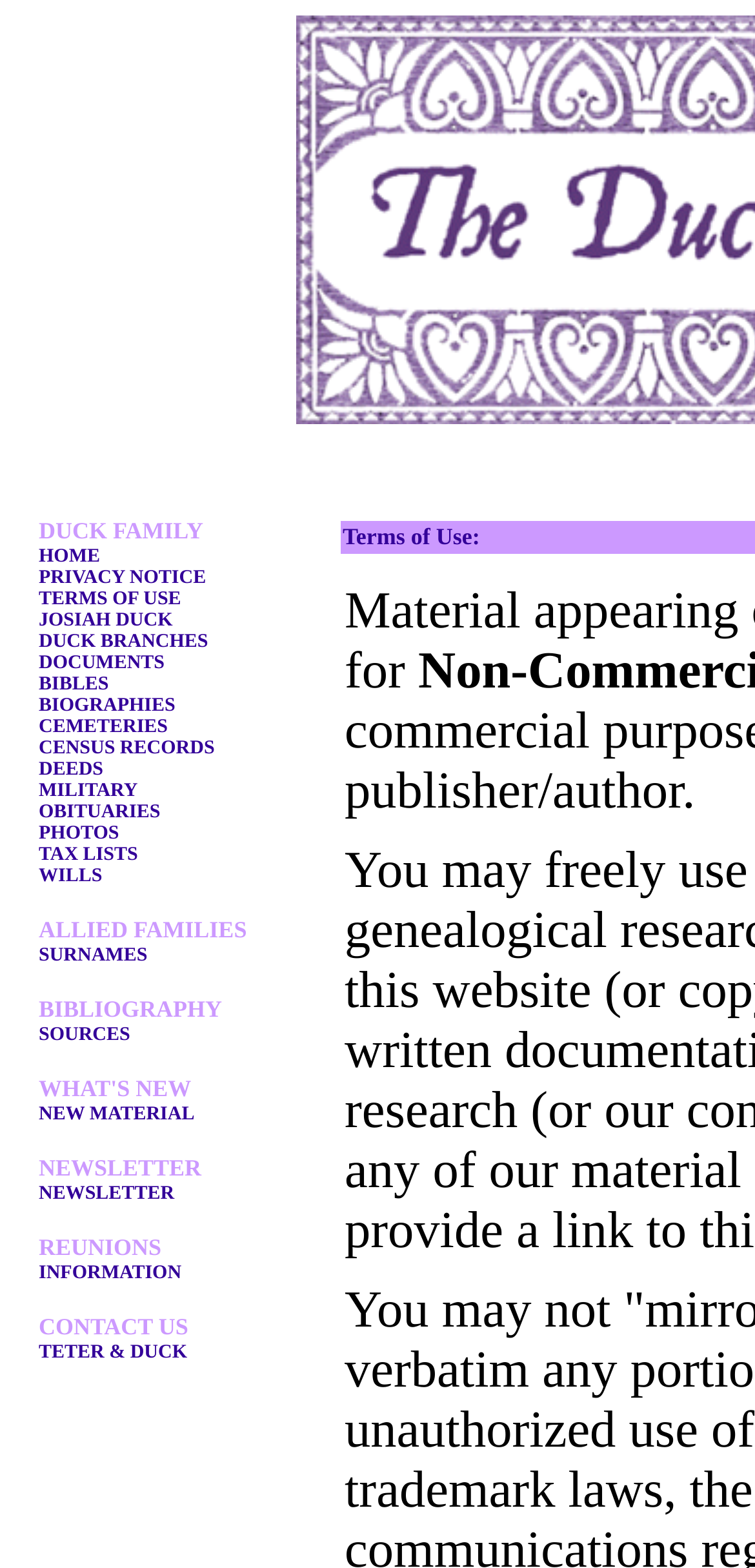Respond to the question below with a single word or phrase:
What is the last link on the webpage?

TETER & DUCK